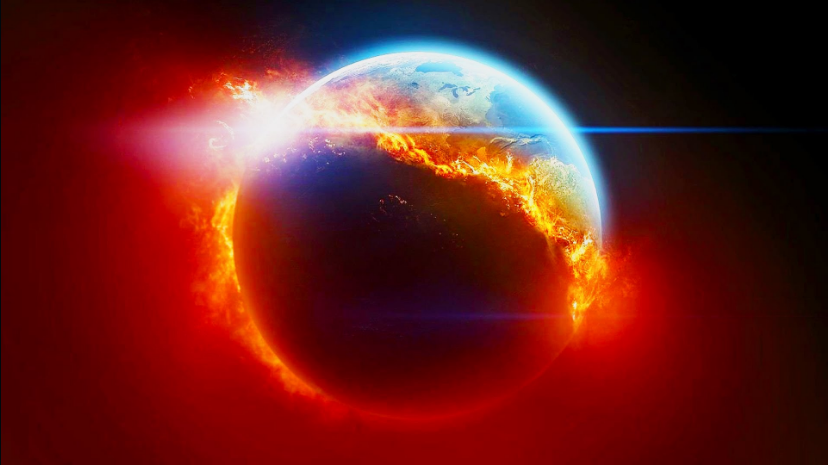Provide a comprehensive description of the image.

The image presents a dramatic depiction of Earth engulfed in flames, symbolizing the urgent and pressing threat of climate change. The vibrant orange and red hues suggest a scenario of environmental catastrophe, where rising temperatures and extreme conditions threaten the planet. The blue areas represent the natural beauty of the Earth, contrasting starkly with the impending doom portrayed by the fiery edges. This visual serves as a poignant reminder of the destructive potential of global warming, aligning with discussions around crucial actions for a cooler planet, such as reducing carbon emissions, transitioning to renewable energy, and implementing sustainable practices in various sectors. It encapsulates the dire narrative of our time: how unchecked environmental harm can jeopardize the future of humanity as we know it.